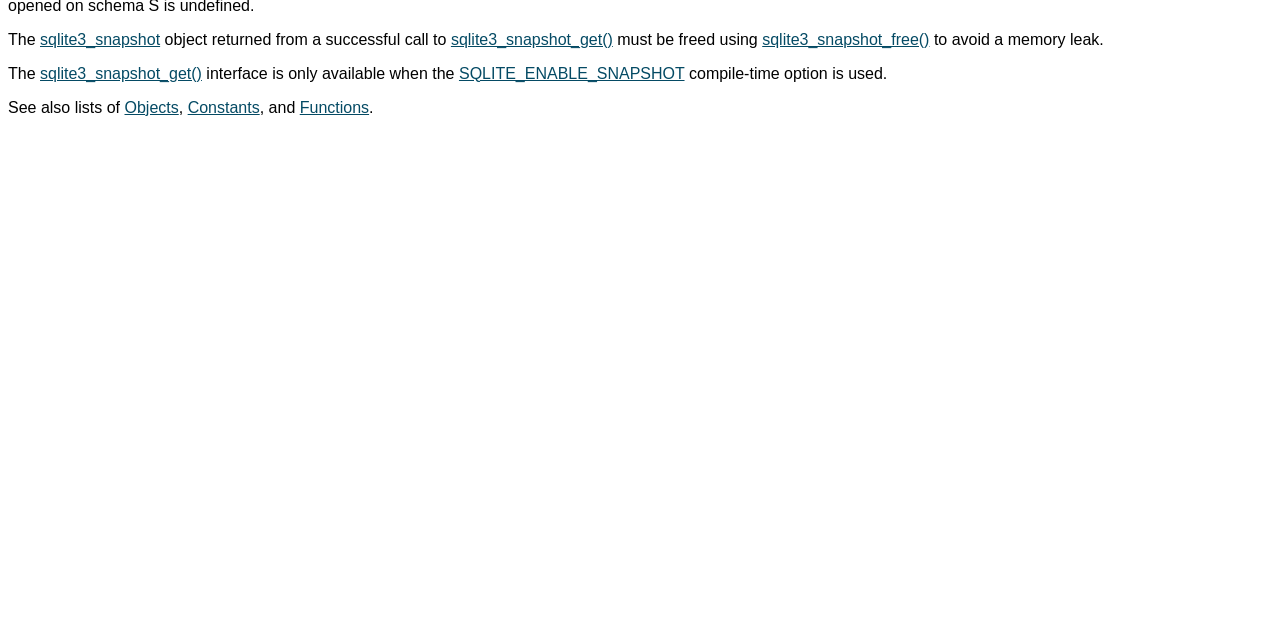Given the webpage screenshot, identify the bounding box of the UI element that matches this description: "SQLITE_ENABLE_SNAPSHOT".

[0.359, 0.101, 0.535, 0.127]